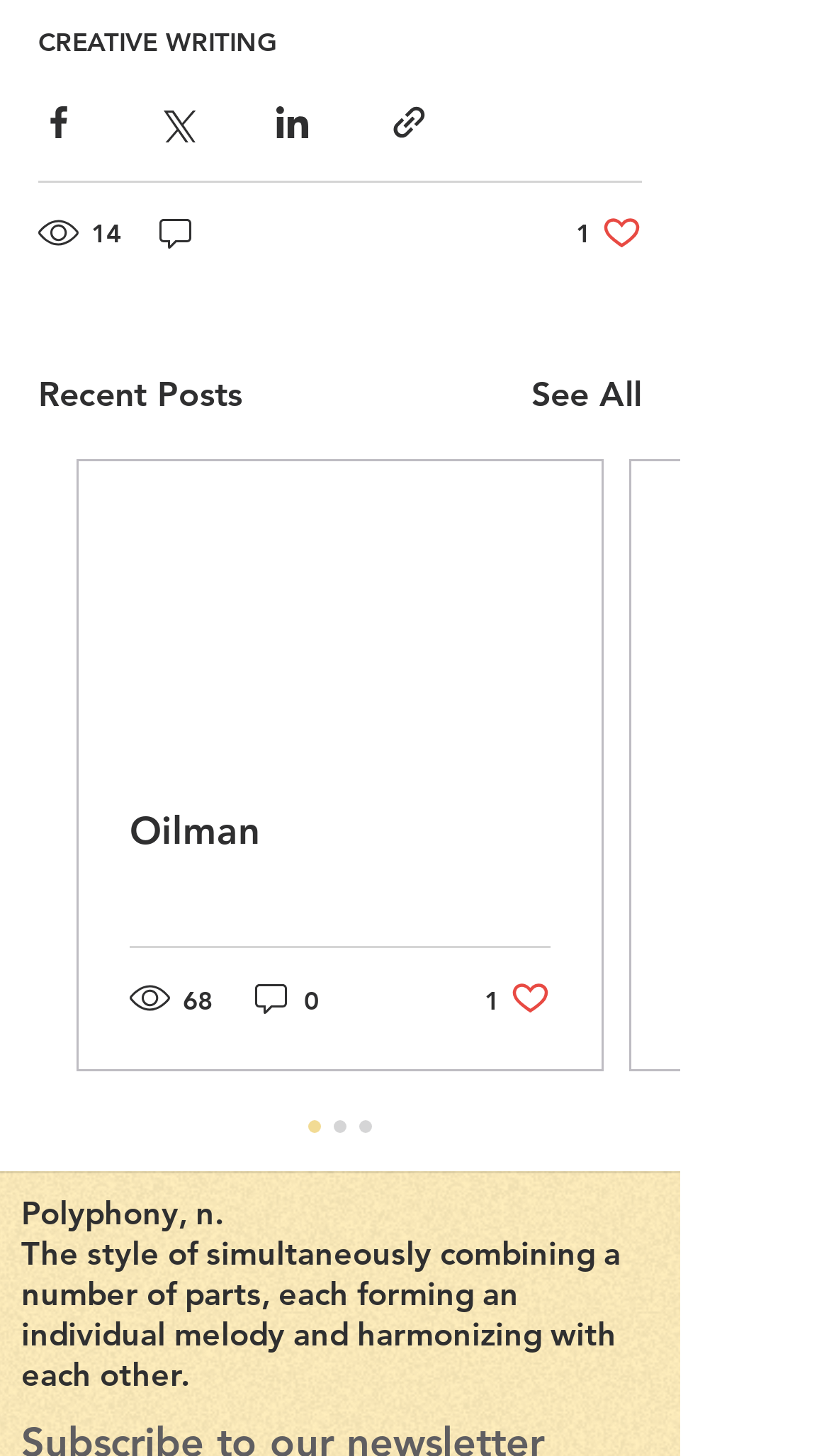Please identify the bounding box coordinates of the element's region that needs to be clicked to fulfill the following instruction: "Click on the 'See All' link". The bounding box coordinates should consist of four float numbers between 0 and 1, i.e., [left, top, right, bottom].

[0.641, 0.253, 0.774, 0.288]